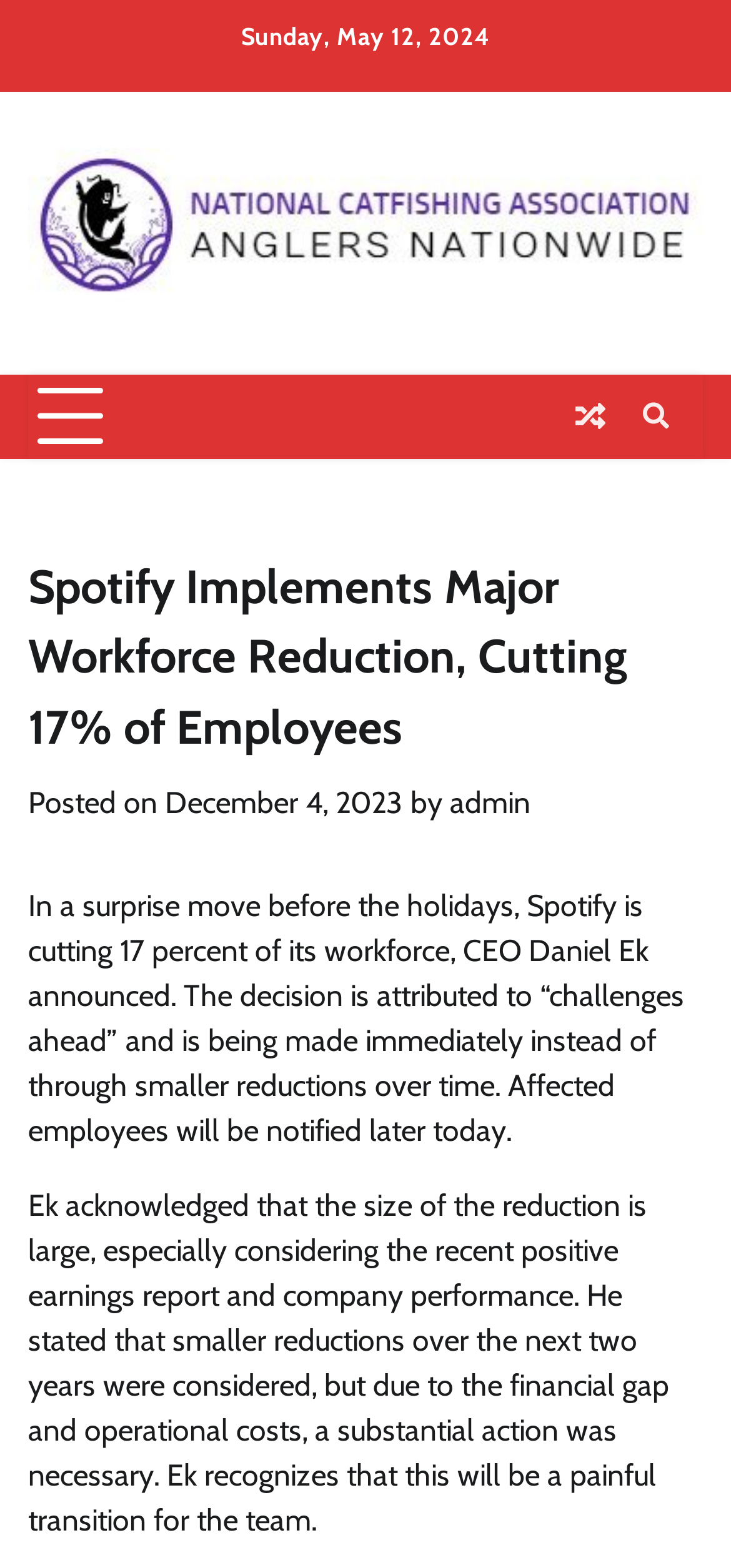Find the bounding box of the UI element described as follows: "December 4, 2023".

[0.226, 0.501, 0.551, 0.523]